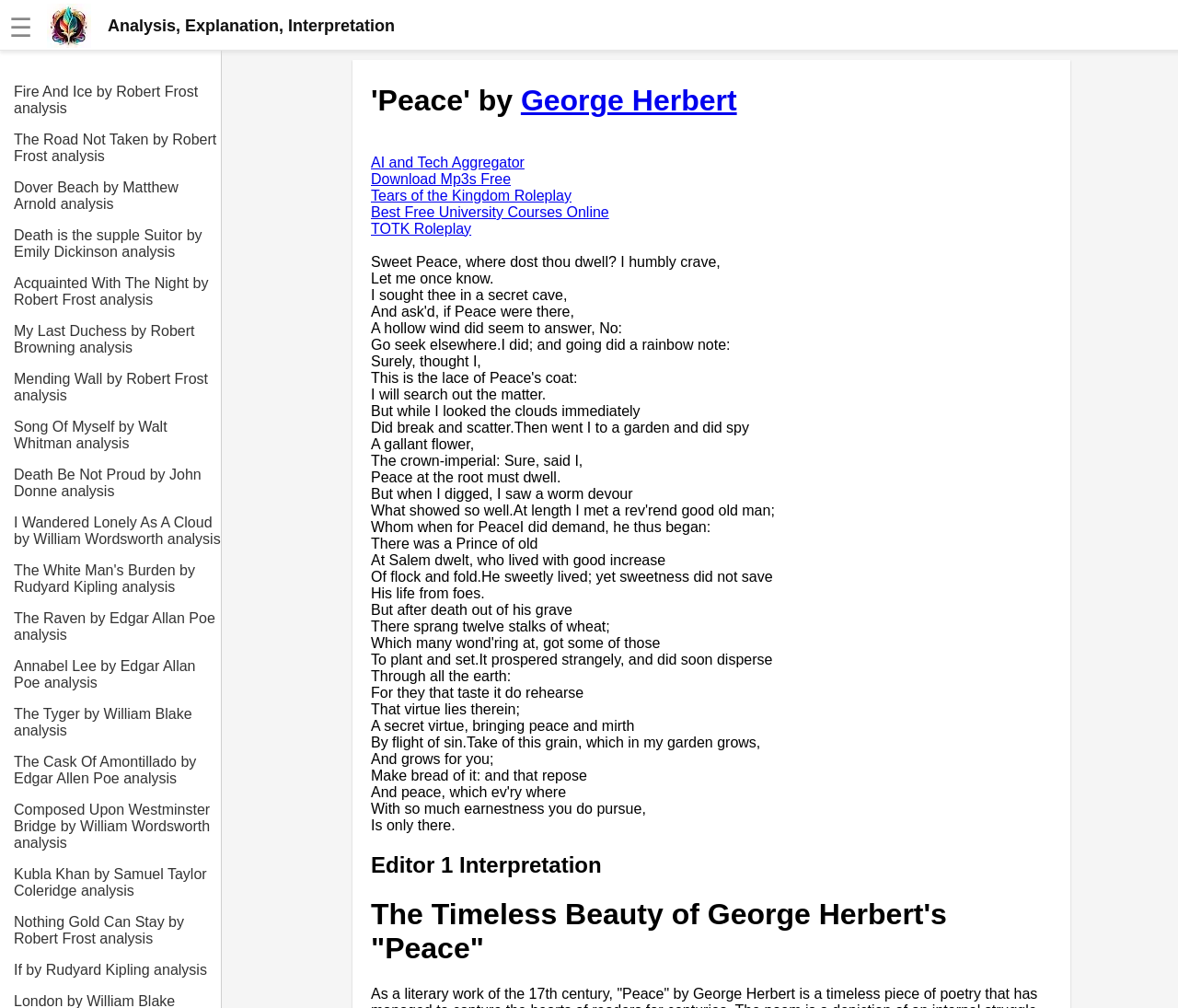Specify the bounding box coordinates of the area to click in order to follow the given instruction: "Click the 'Editor 1 Interpretation' heading."

[0.315, 0.845, 0.893, 0.871]